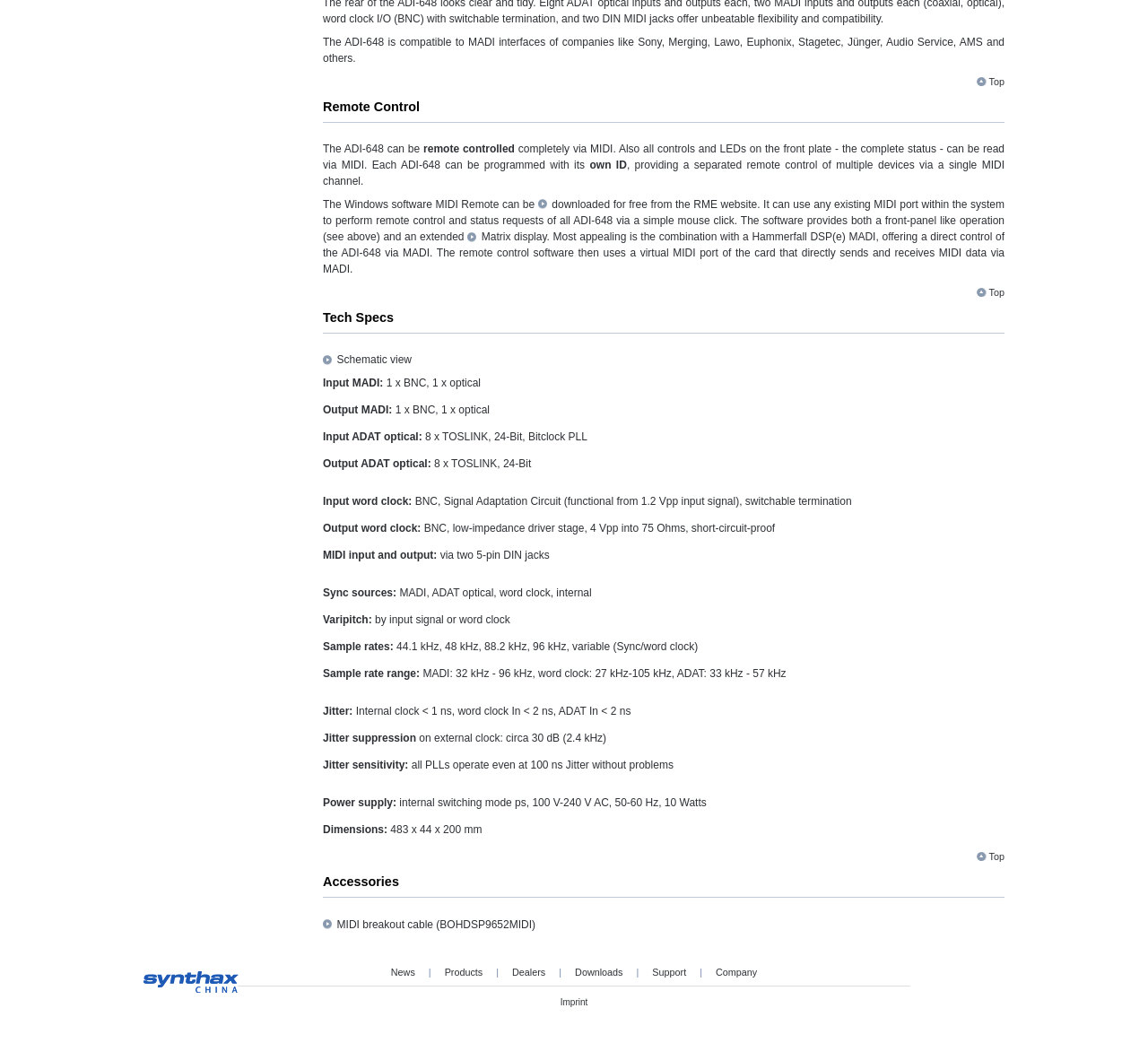Identify the bounding box coordinates for the region to click in order to carry out this instruction: "Download the 'MIDI Remote' software". Provide the coordinates using four float numbers between 0 and 1, formatted as [left, top, right, bottom].

[0.469, 0.19, 0.531, 0.202]